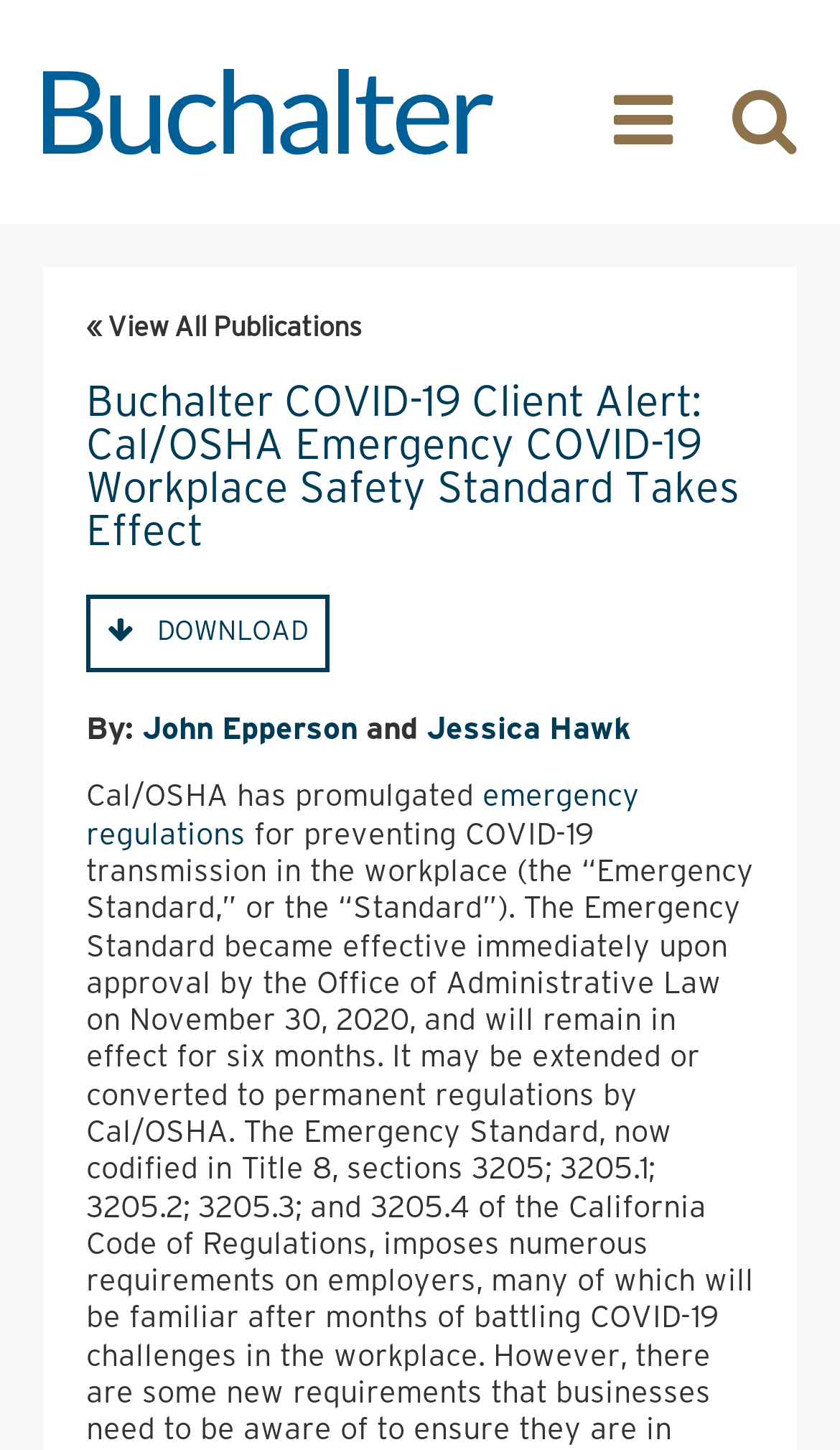Offer an extensive depiction of the webpage and its key elements.

The webpage is a client alert from Buchalter Law Firm, with a prominent link to the firm's name at the top left corner. To the right of the Buchalter link, there is a menu link and a search link. Below the top navigation bar, there is a link to view all publications.

The main content of the page is headed by a title, "Buchalter COVID-19 Client Alert: Cal/OSHA Emergency COVID-19 Workplace Safety Standard Takes Effect", which is centered near the top of the page. Below the title, there is a download link on the left, and a brief author description on the right, indicating that the alert is written by John Epperson and Jessica Hawk.

The main text of the alert starts with the sentence "Cal/OSHA has promulgated emergency regulations...", which is positioned below the author description. There is also a highlighted link to "emergency regulations" within the text.